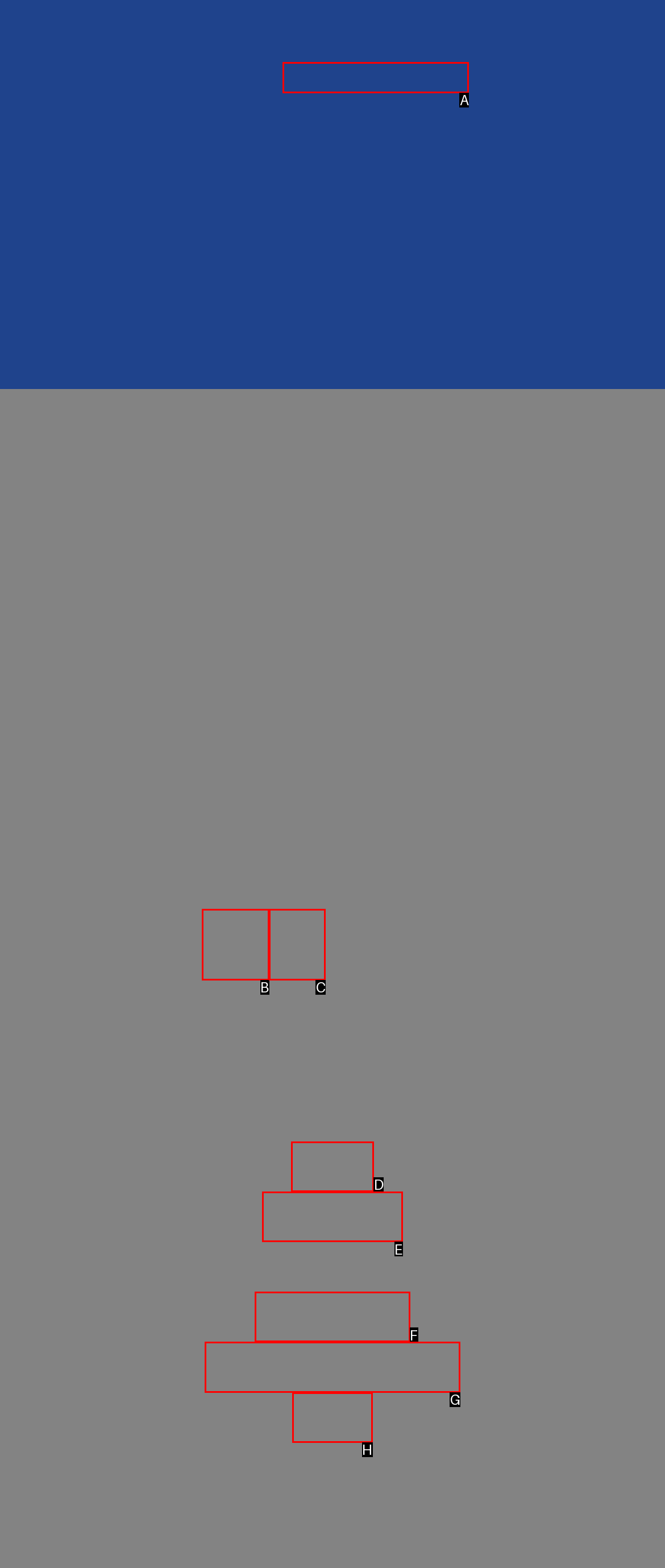Select the letter of the option that should be clicked to achieve the specified task: browse the blog. Respond with just the letter.

H